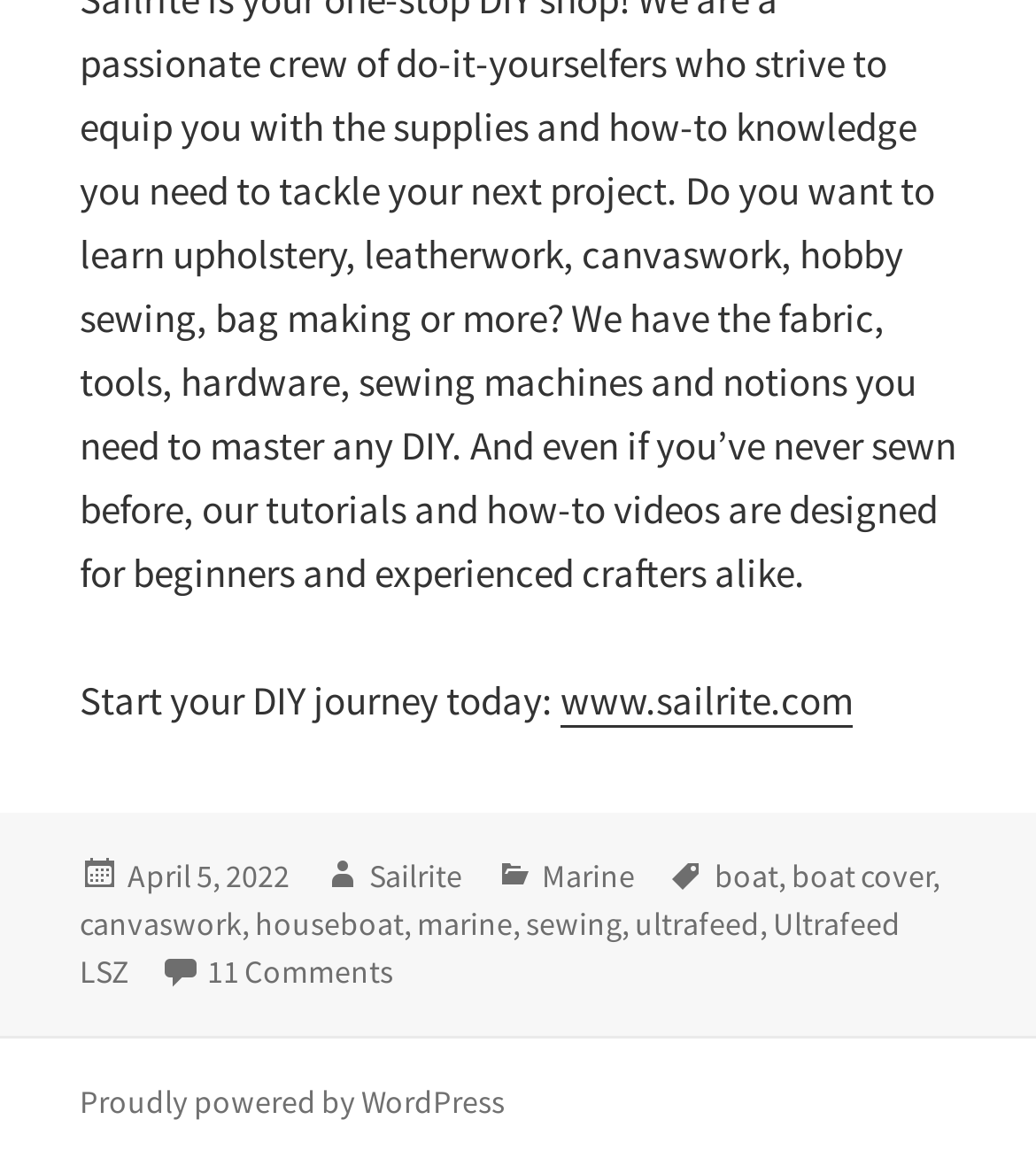Given the element description boat, identify the bounding box coordinates for the UI element on the webpage screenshot. The format should be (top-left x, top-left y, bottom-right x, bottom-right y), with values between 0 and 1.

[0.69, 0.733, 0.751, 0.77]